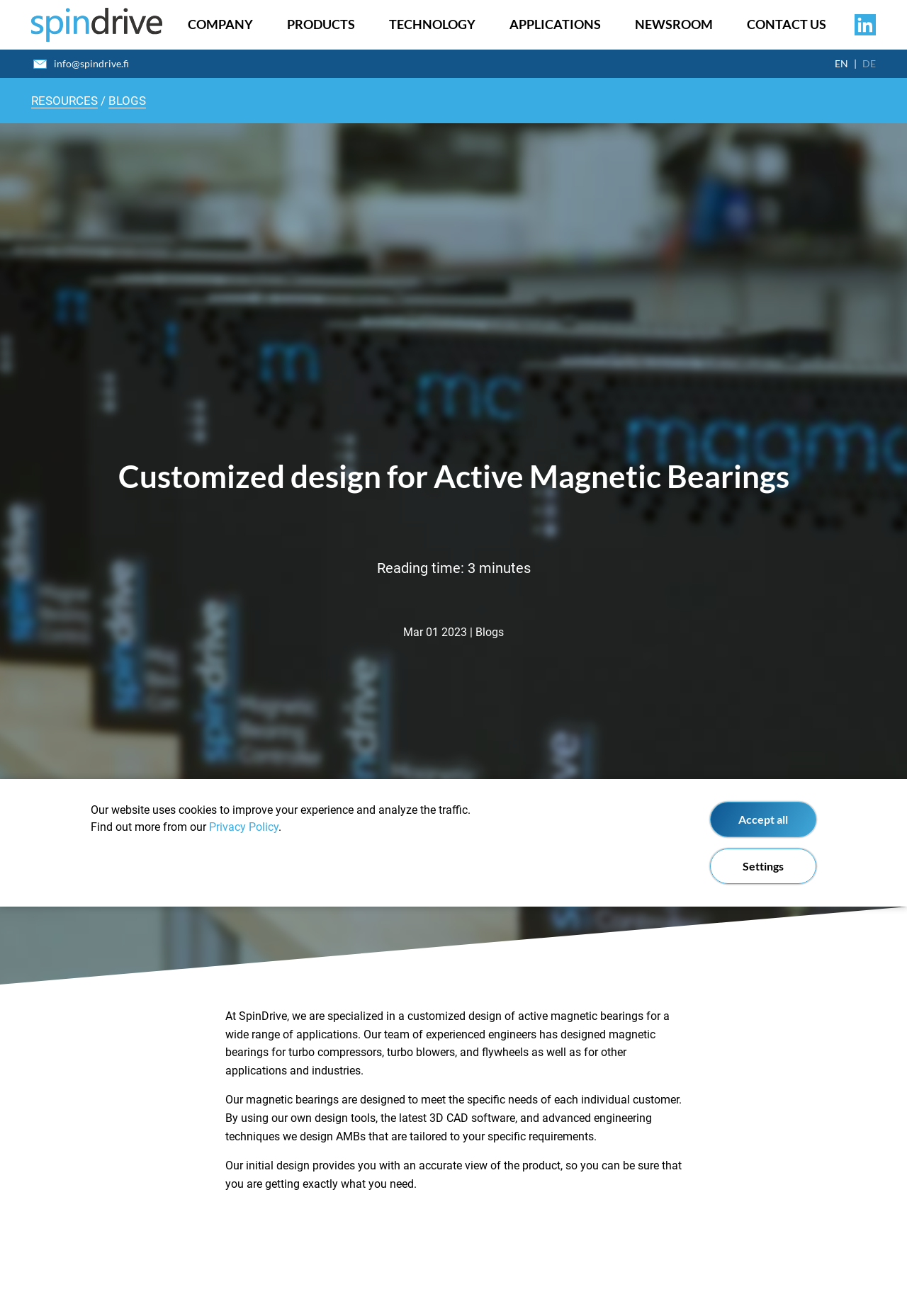What language options are available on the website?
Kindly answer the question with as much detail as you can.

I found this information by looking at the links 'EN' and 'DE' which are likely to be language options for the website.